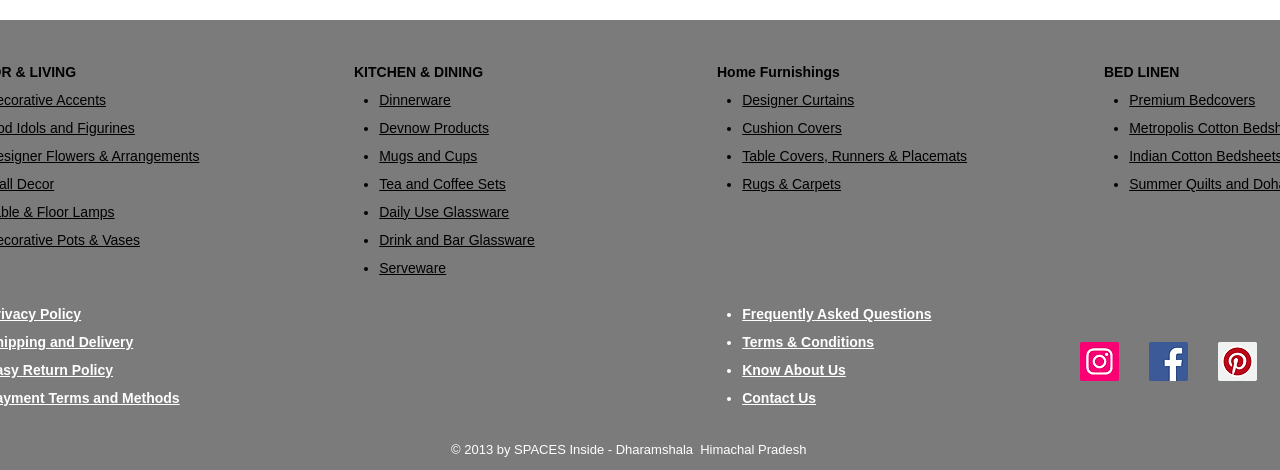Please determine the bounding box coordinates of the element's region to click in order to carry out the following instruction: "Click on Dinnerware". The coordinates should be four float numbers between 0 and 1, i.e., [left, top, right, bottom].

[0.296, 0.195, 0.352, 0.229]